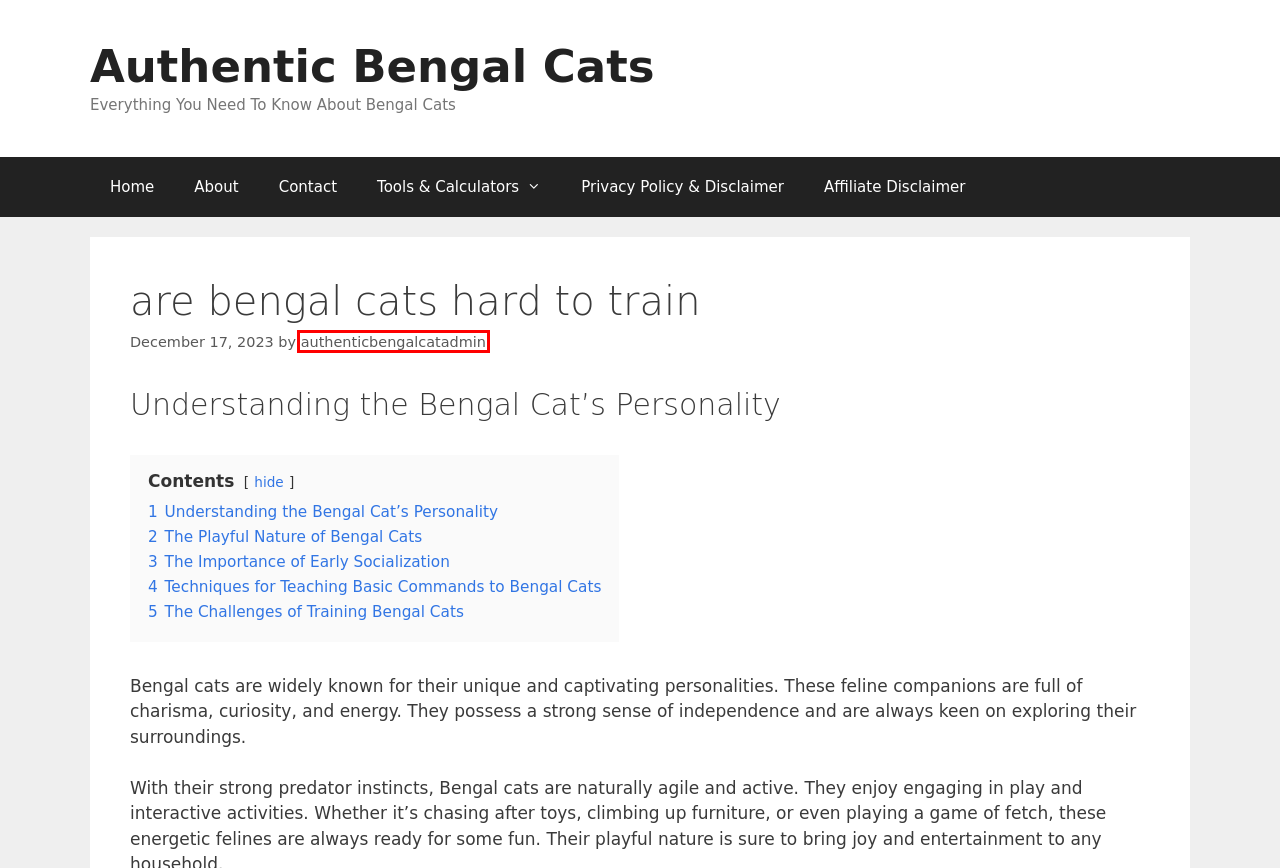You have a screenshot of a webpage with a red bounding box highlighting a UI element. Your task is to select the best webpage description that corresponds to the new webpage after clicking the element. Here are the descriptions:
A. About - Authentic Bengal Cats
B. Affiliate Disclaimer - Authentic Bengal Cats
C. Contact - Authentic Bengal Cats
D. Privacy Policy & Disclaimer - Authentic Bengal Cats
E. authenticbengalcatadmin - Authentic Bengal Cats
F. Authentic Bengal Cats - Everything You Need To Know About Bengal Cats
G. Tools & Calculators - Authentic Bengal Cats
H. Are Cats Hard To Take Care Of? - Authentic Bengal Cats

E